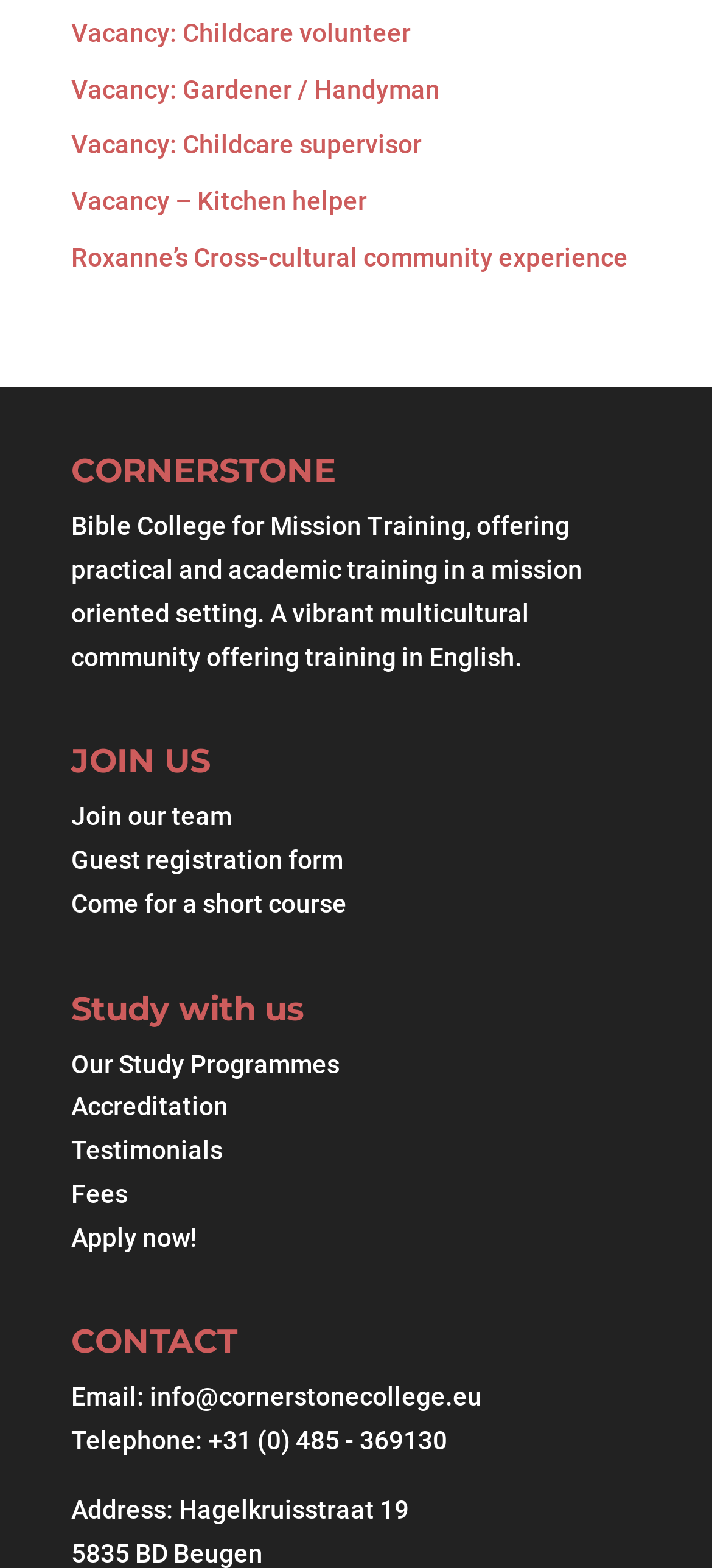Pinpoint the bounding box coordinates of the element you need to click to execute the following instruction: "Read about Roxanne's cross-cultural community experience". The bounding box should be represented by four float numbers between 0 and 1, in the format [left, top, right, bottom].

[0.1, 0.155, 0.882, 0.173]